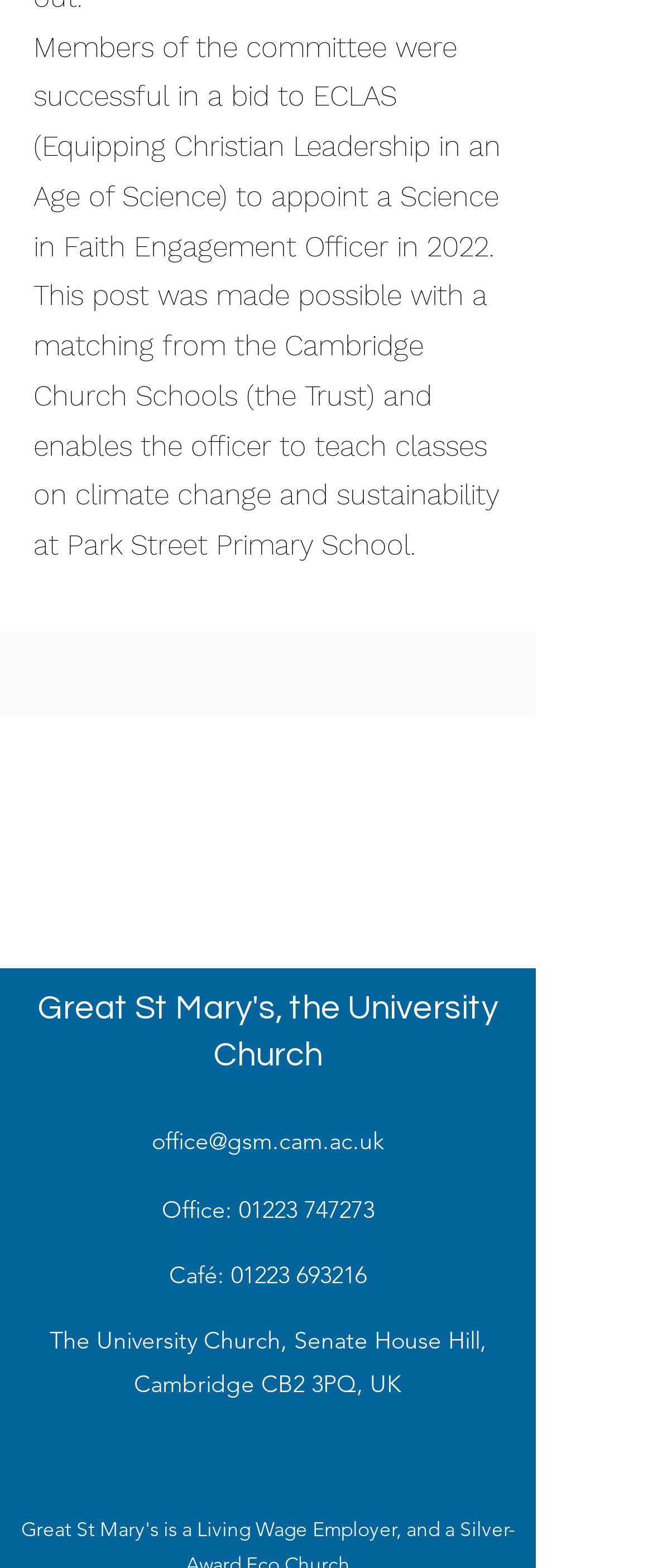Using floating point numbers between 0 and 1, provide the bounding box coordinates in the format (top-left x, top-left y, bottom-right x, bottom-right y). Locate the UI element described here: 01223 693216

[0.354, 0.803, 0.562, 0.822]